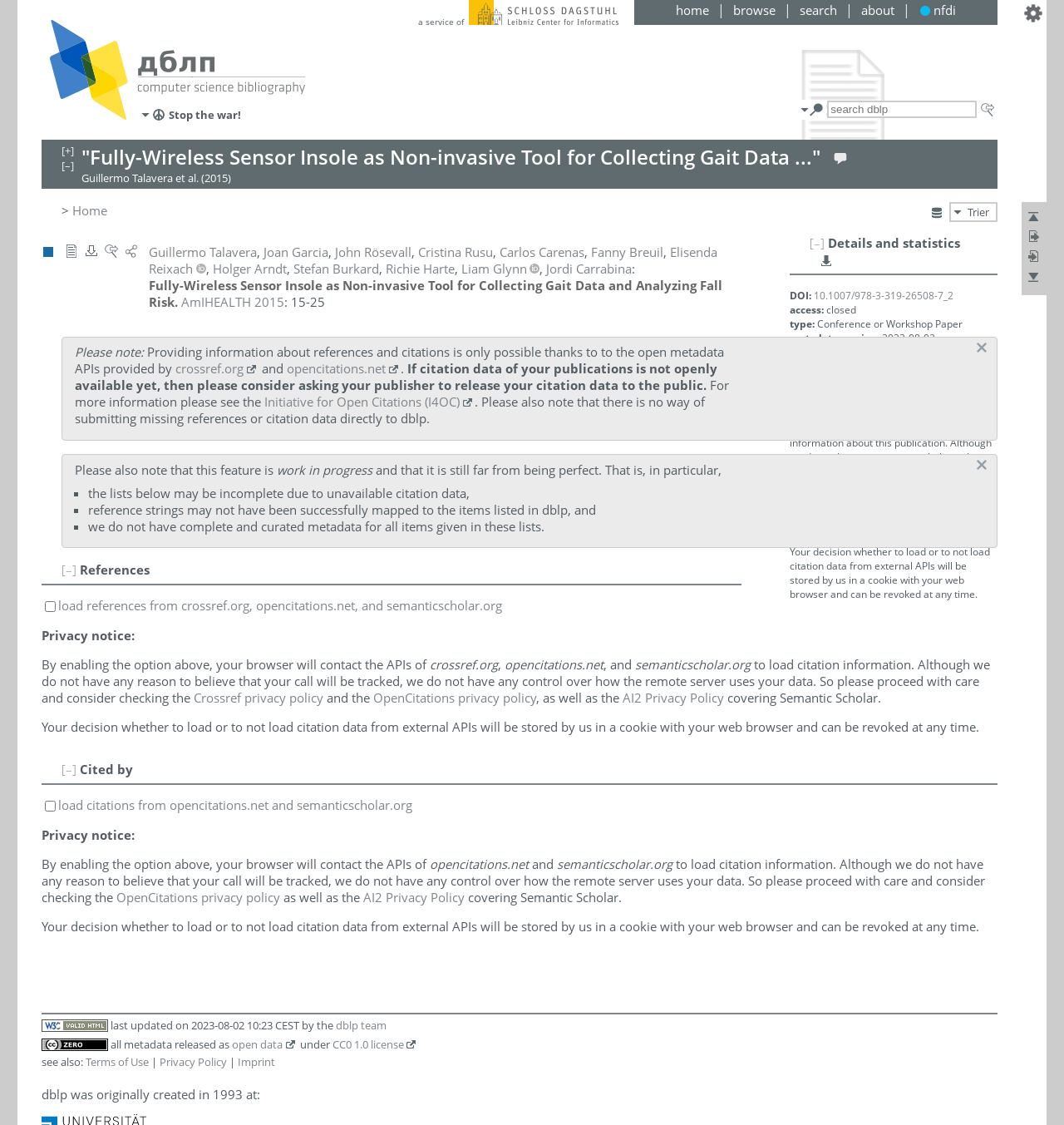Determine the bounding box coordinates of the region I should click to achieve the following instruction: "jump to references". Ensure the bounding box coordinates are four float numbers between 0 and 1, i.e., [left, top, right, bottom].

[0.963, 0.203, 0.985, 0.221]